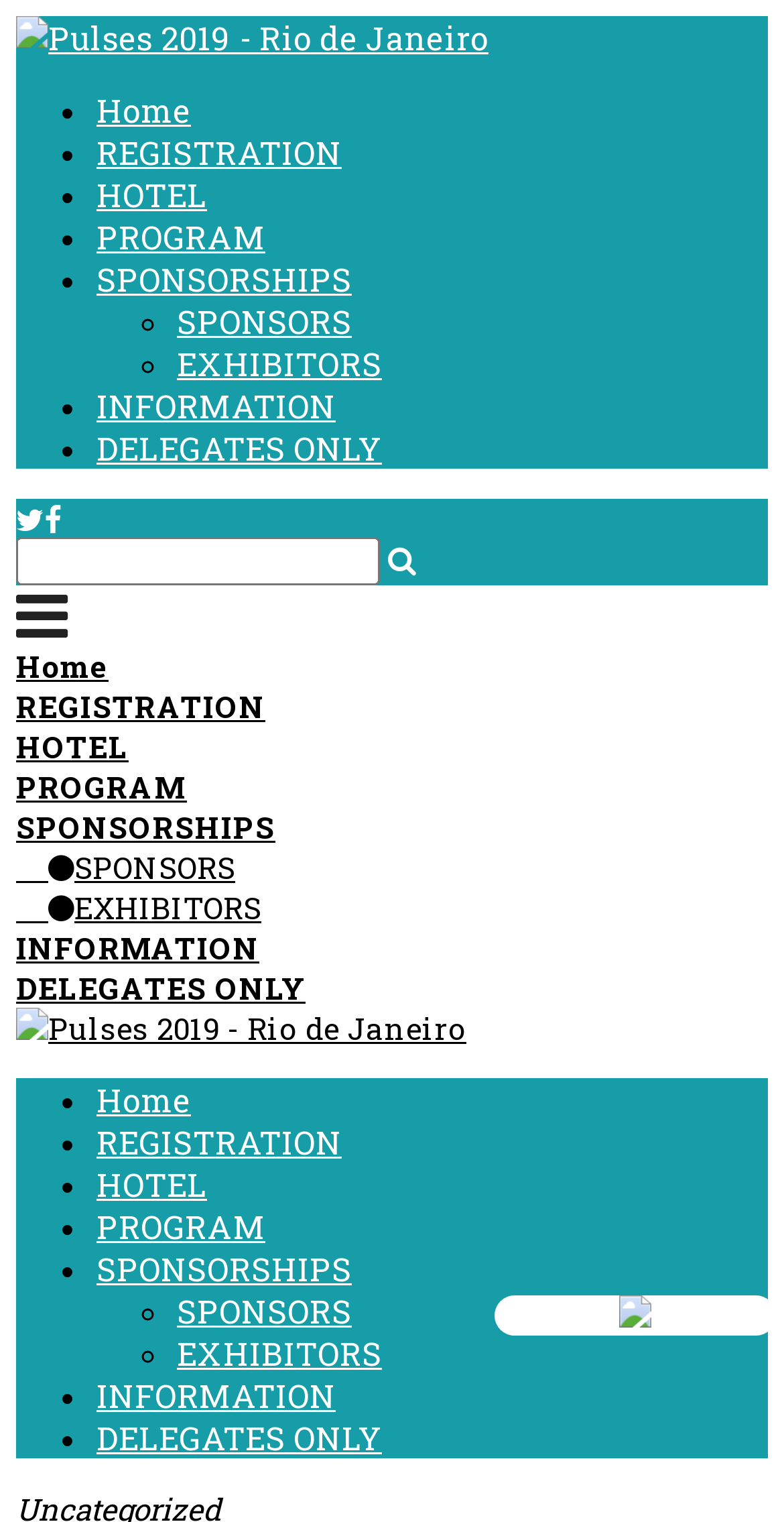Please determine the bounding box coordinates for the element that should be clicked to follow these instructions: "go to Home".

[0.123, 0.058, 0.244, 0.086]